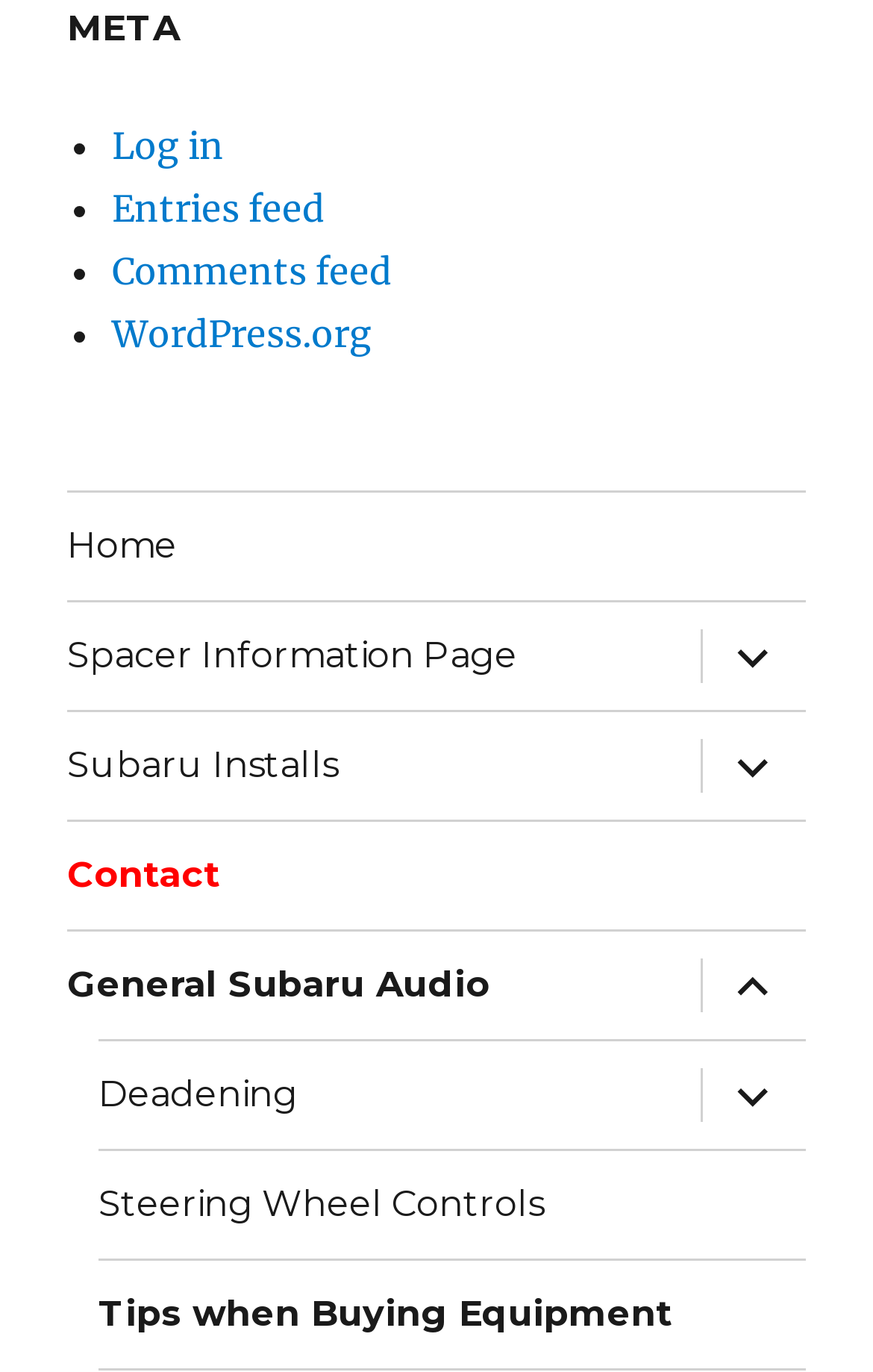Predict the bounding box coordinates of the area that should be clicked to accomplish the following instruction: "Expand child menu". The bounding box coordinates should consist of four float numbers between 0 and 1, i.e., [left, top, right, bottom].

[0.8, 0.439, 0.923, 0.517]